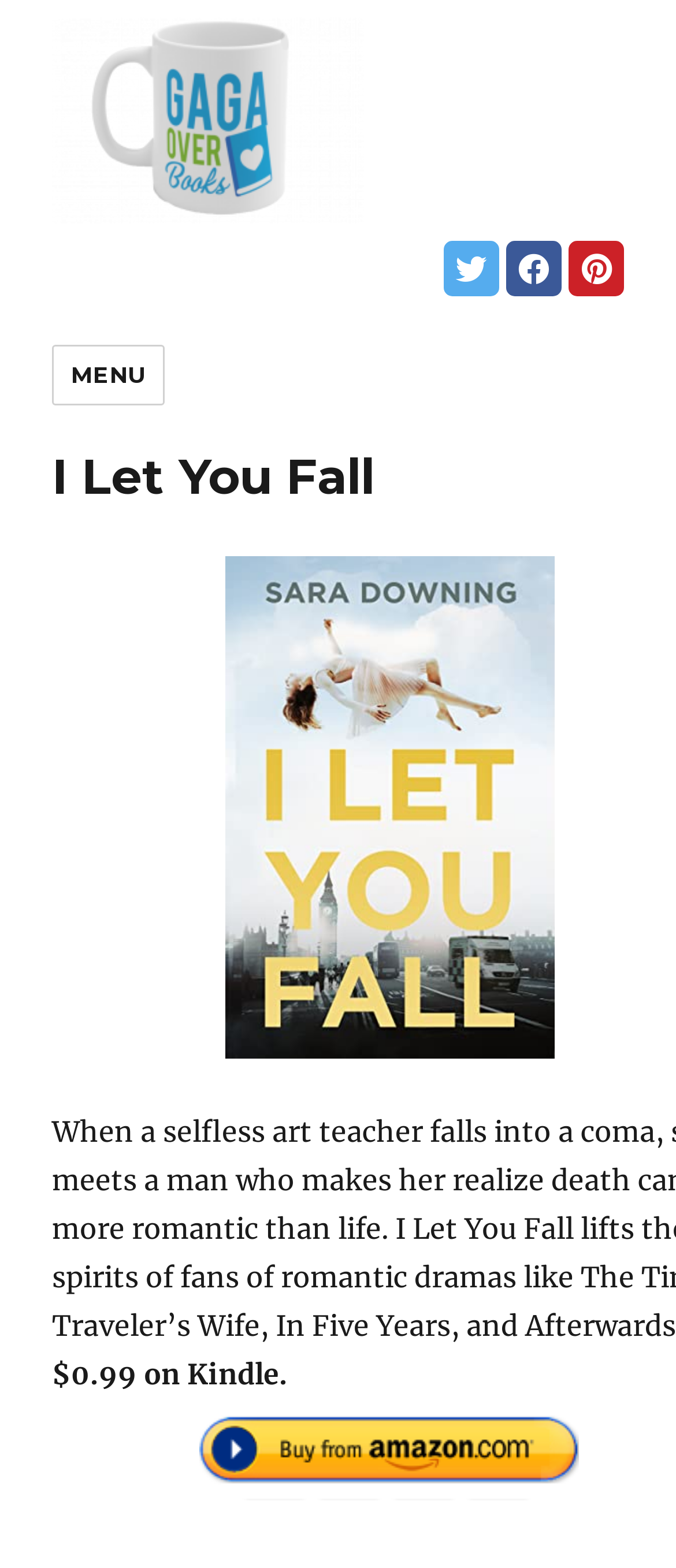Please determine the bounding box coordinates for the UI element described here. Use the format (top-left x, top-left y, bottom-right x, bottom-right y) with values bounded between 0 and 1: alt="Facebook" title="Facebook"

[0.749, 0.154, 0.831, 0.189]